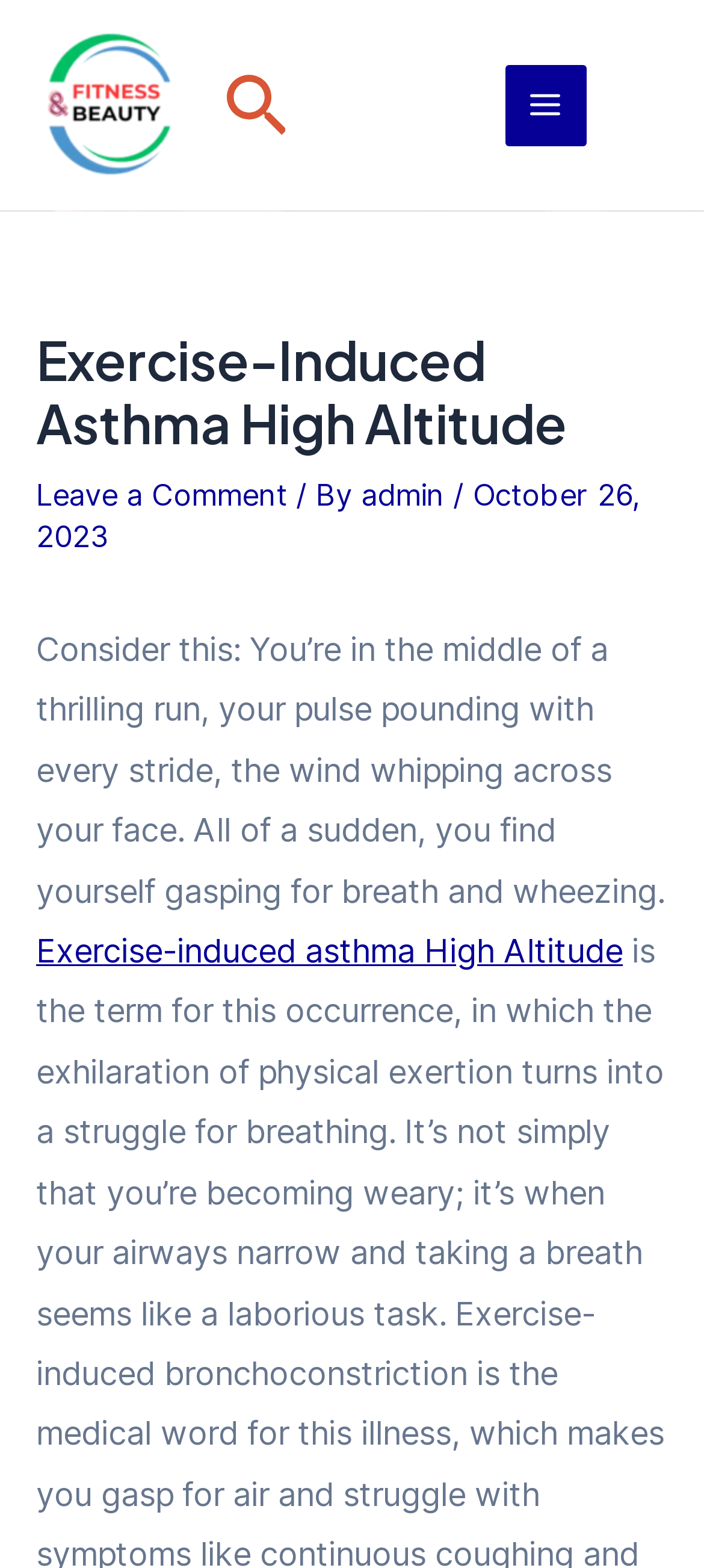What is the author of this article?
Provide a concise answer using a single word or phrase based on the image.

admin